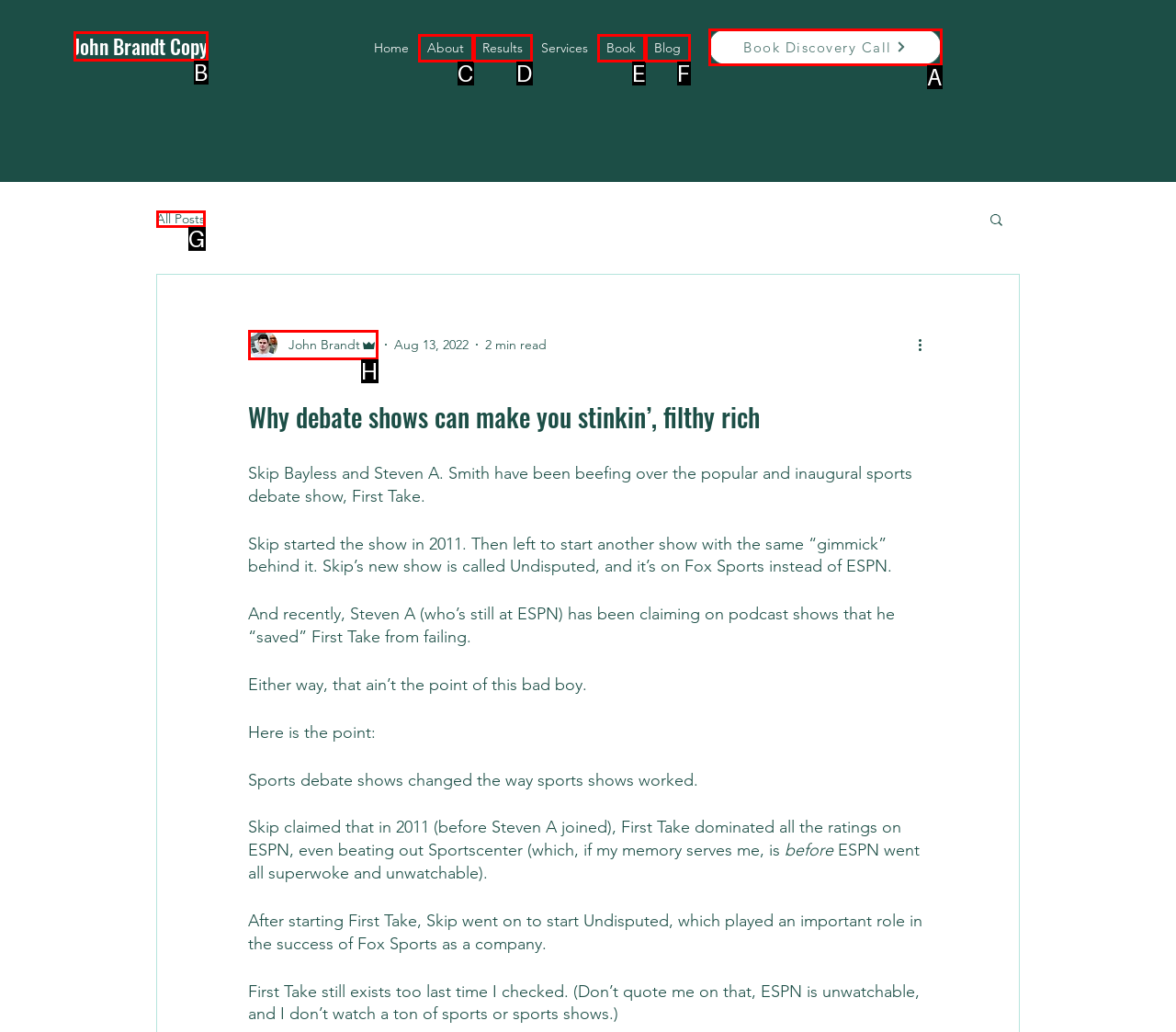Which lettered option matches the following description: All Posts
Provide the letter of the matching option directly.

G